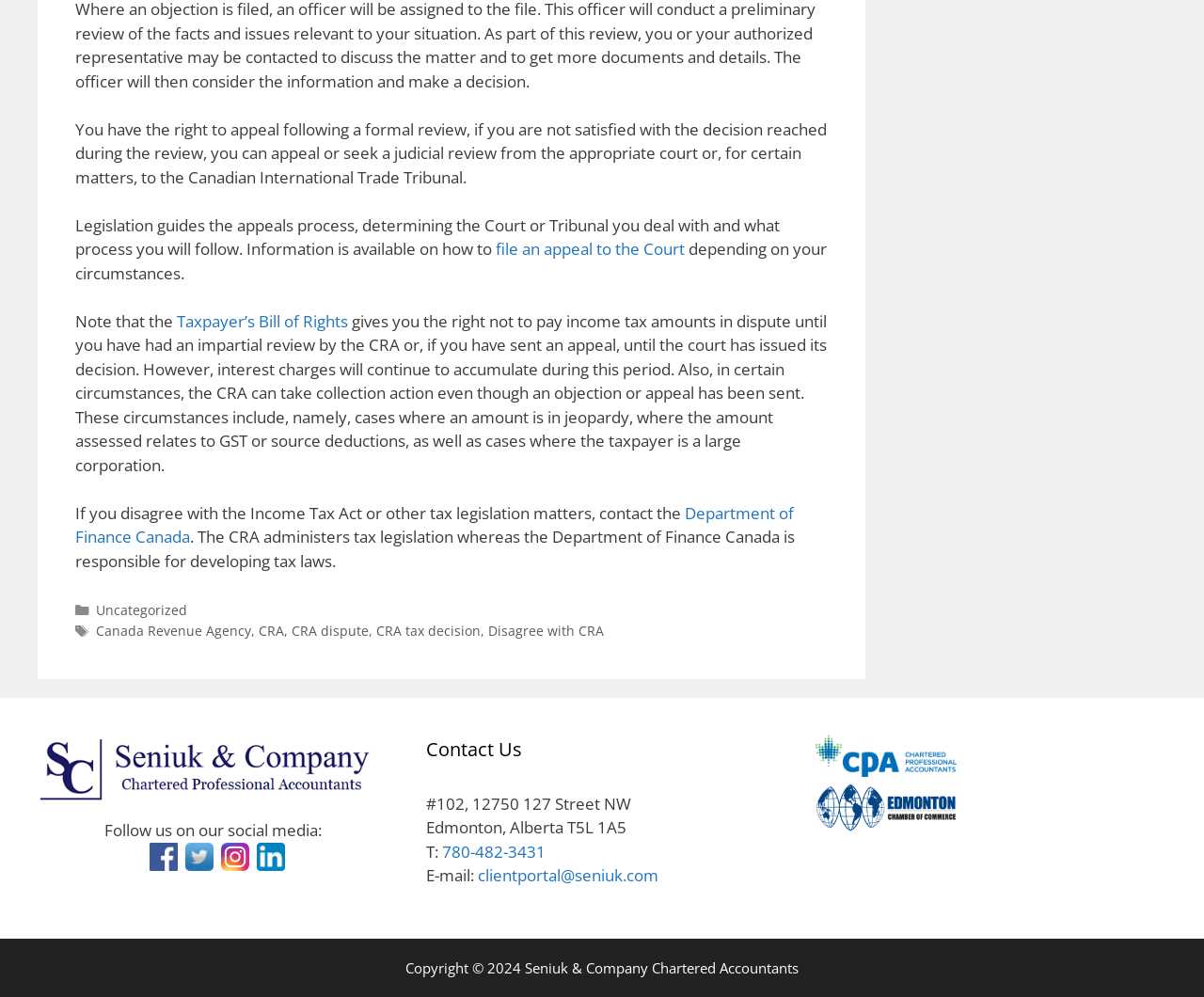Pinpoint the bounding box coordinates of the clickable element needed to complete the instruction: "Contact for job inquiries". The coordinates should be provided as four float numbers between 0 and 1: [left, top, right, bottom].

None